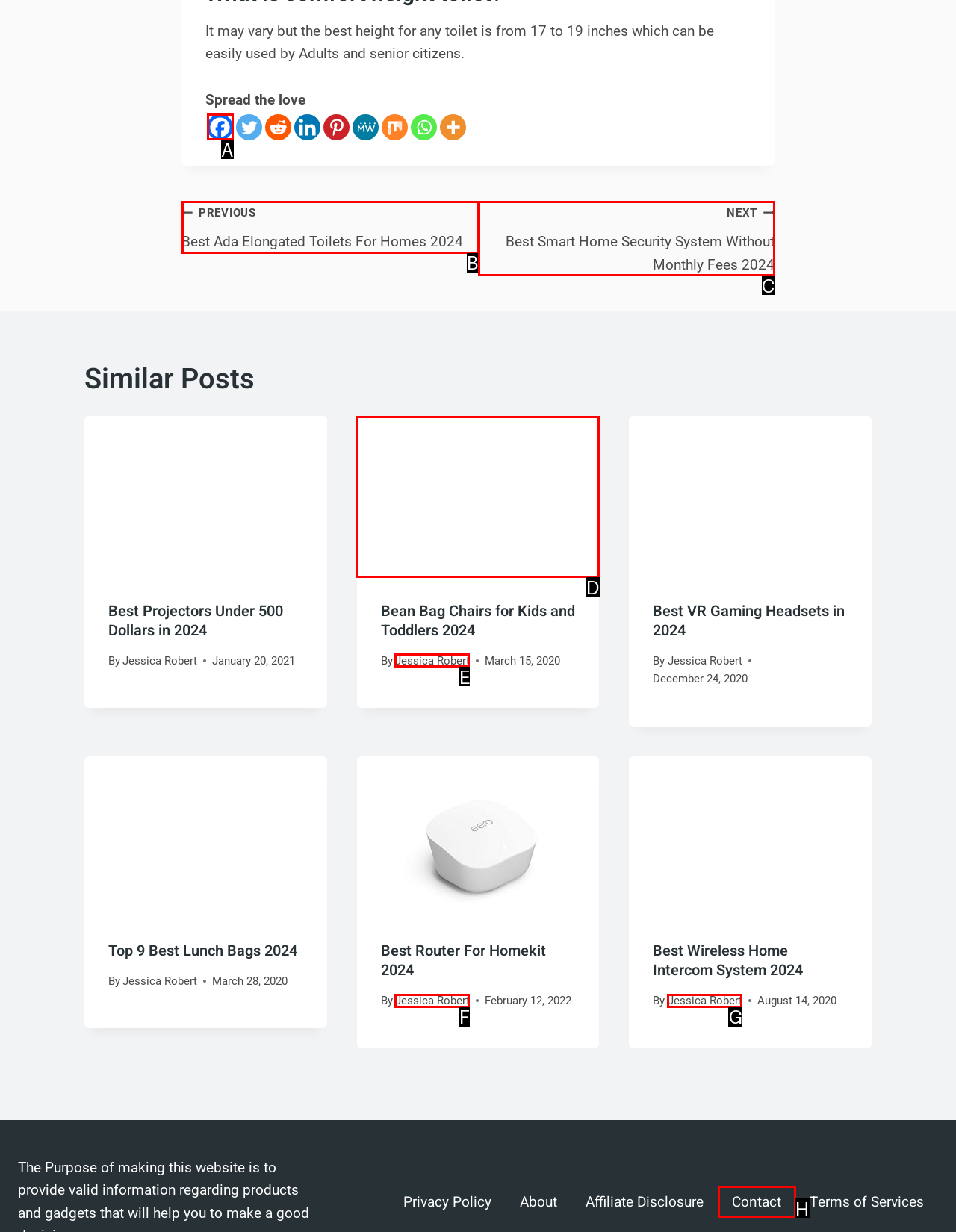Based on the description: Shop
Select the letter of the corresponding UI element from the choices provided.

None